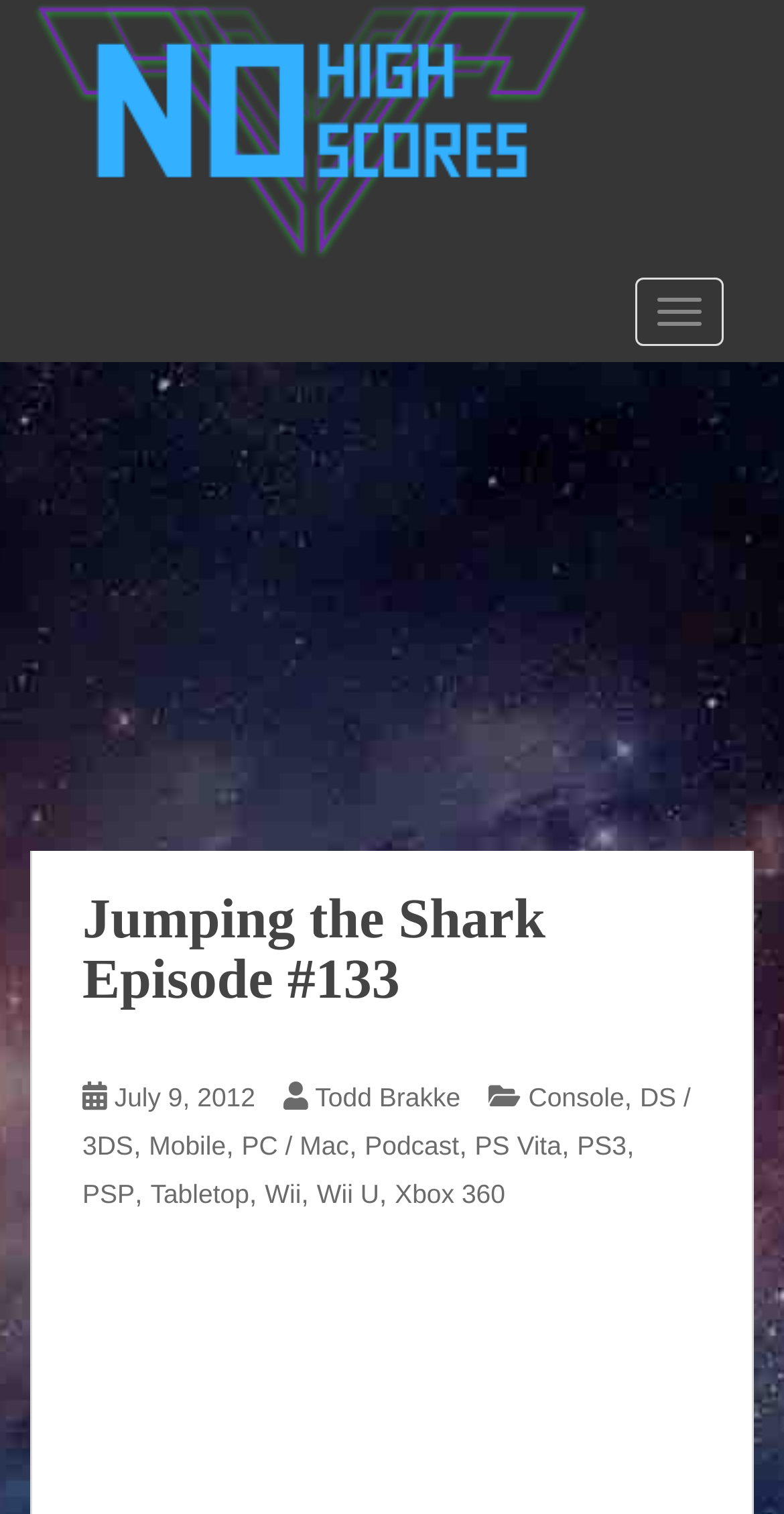Determine the bounding box coordinates of the clickable element to complete this instruction: "Follow us on Facebook". Provide the coordinates in the format of four float numbers between 0 and 1, [left, top, right, bottom].

None